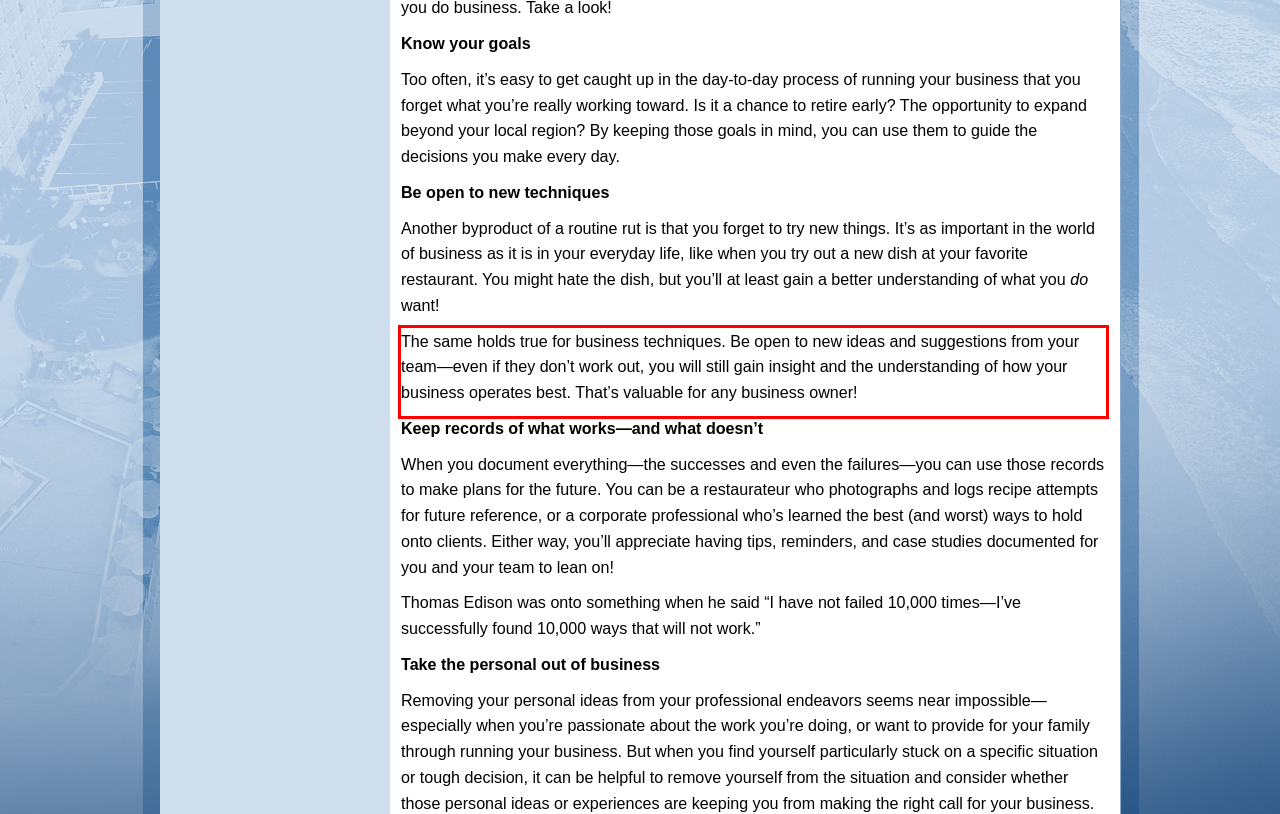In the screenshot of the webpage, find the red bounding box and perform OCR to obtain the text content restricted within this red bounding box.

The same holds true for business techniques. Be open to new ideas and suggestions from your team—even if they don’t work out, you will still gain insight and the understanding of how your business operates best. That’s valuable for any business owner!